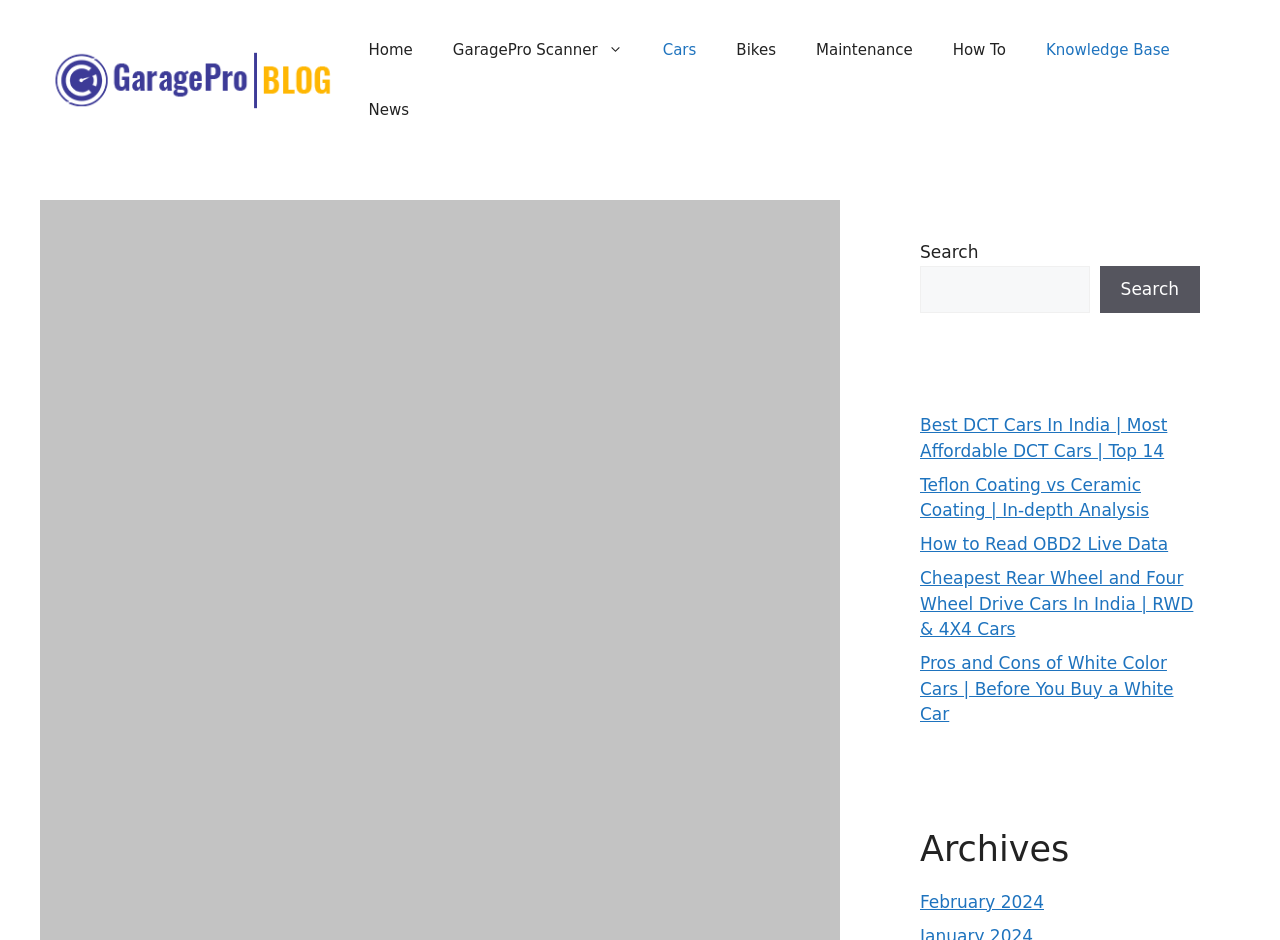Provide a comprehensive caption for the webpage.

The webpage is about the GaragePro Blog, specifically an article titled "Symptoms of Clogged DPF | Signs, Causes, Diagnosis, Fix, Precautions". At the top, there is a banner with the site's logo and a navigation menu with links to various sections, including Home, GaragePro Scanner, Cars, Bikes, Maintenance, How To, Knowledge Base, and News.

Below the navigation menu, there is a large image related to the article's topic, a clogged DPF. The main content area is divided into two sections. On the left, there is a header section with the article's title, publication date (January 10, 2024), and author information (Editorial Team). Below the header, there are social media sharing links for Facebook, Twitter, Pinterest, LinkedIn, and WhatsApp.

On the right side of the main content area, there is a complementary section with a search bar and several links to related articles, including "Best DCT Cars In India", "Teflon Coating vs Ceramic Coating", "How to Read OBD2 Live Data", and more. This section also includes an "Archives" heading with a link to February 2024.